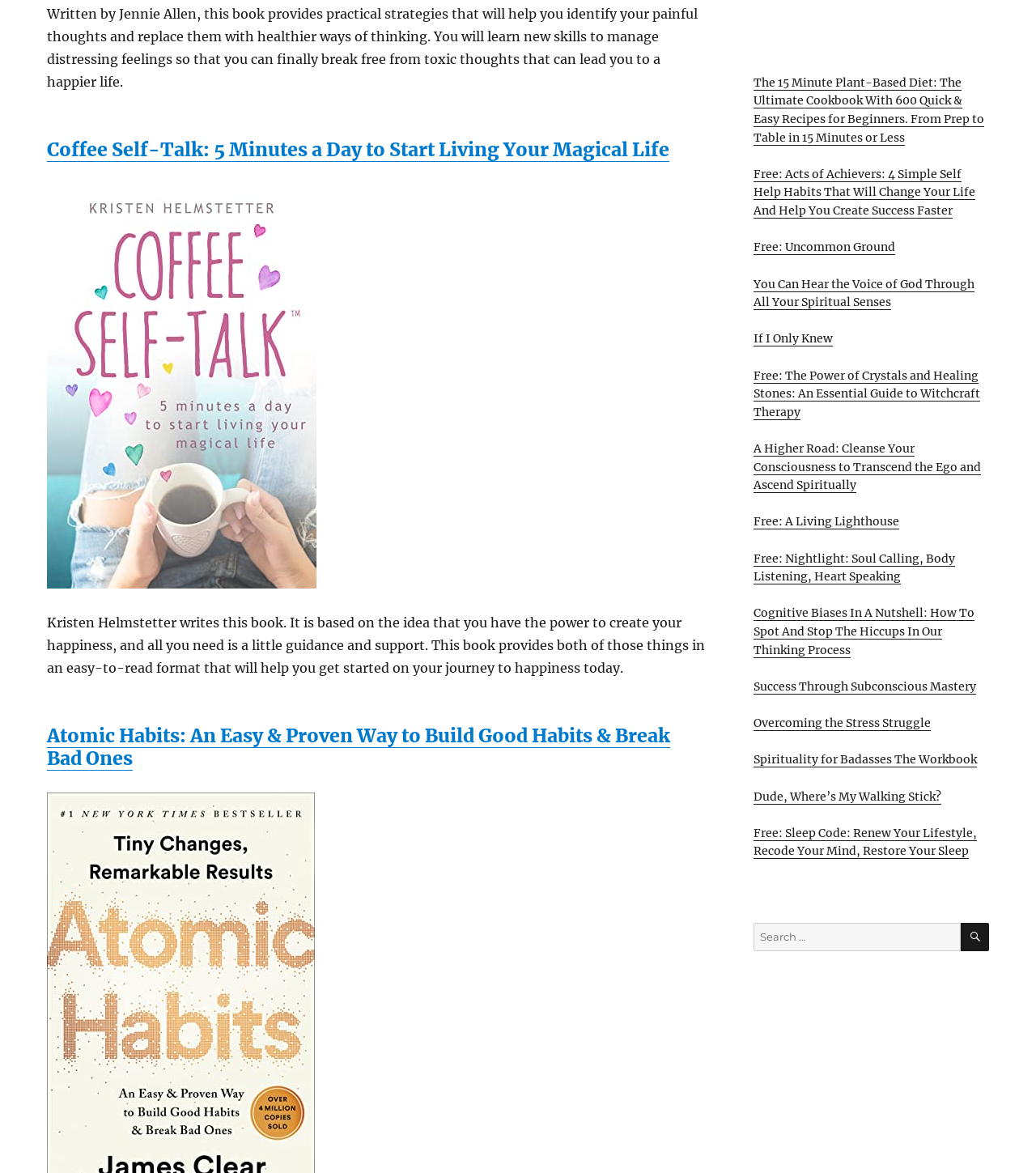How many book titles are displayed on this webpage?
Could you please answer the question thoroughly and with as much detail as possible?

I counted the number of book titles displayed on the webpage, including 'Coffee Self-Talk: 5 Minutes a Day to Start Living Your Magical Life', 'Atomic Habits: An Easy & Proven Way to Build Good Habits & Break Bad Ones', and 9 other book titles listed below them.